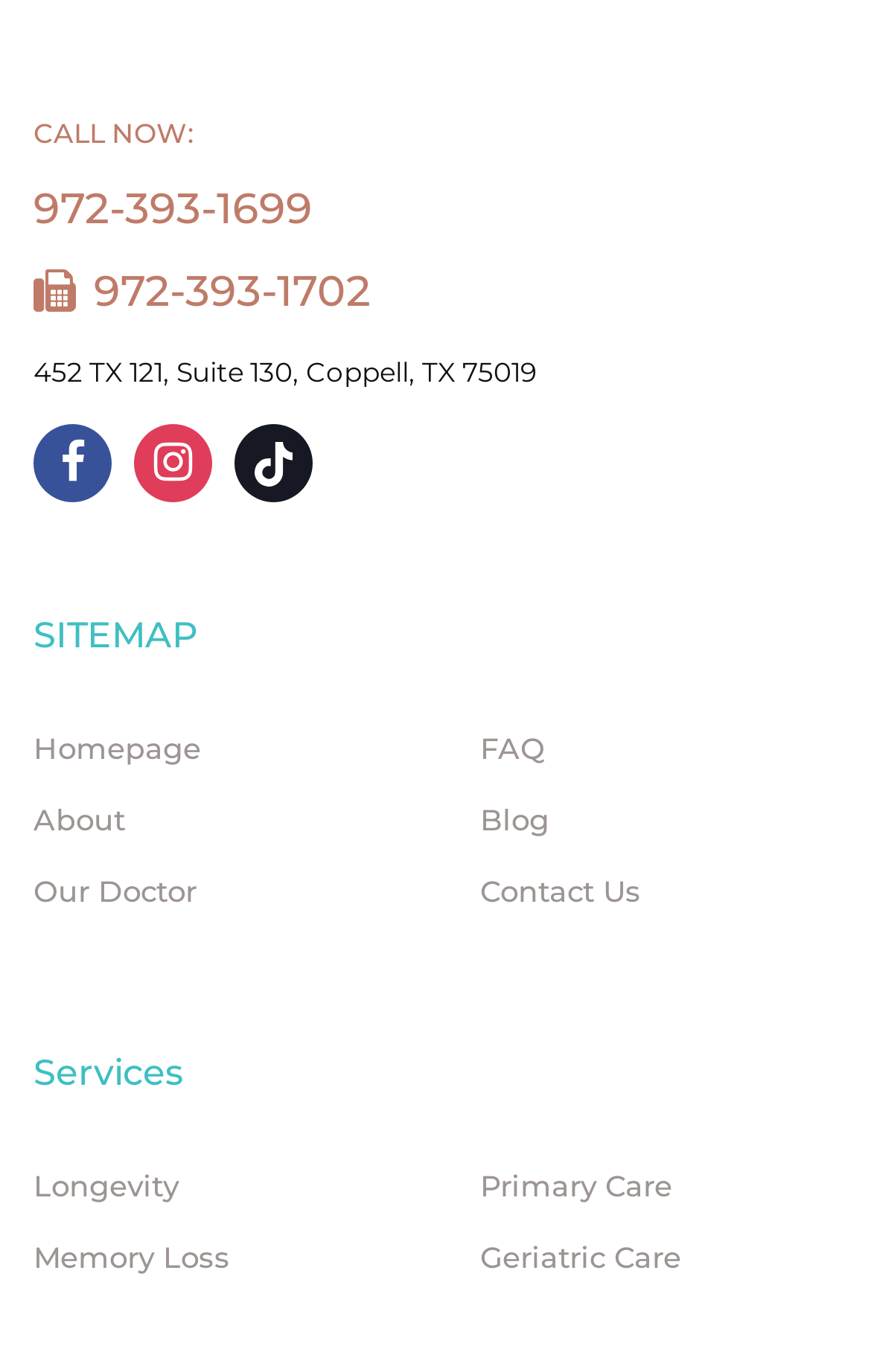Determine the bounding box coordinates of the clickable region to follow the instruction: "Go to the 'Contact Us' page".

[0.551, 0.637, 0.736, 0.664]